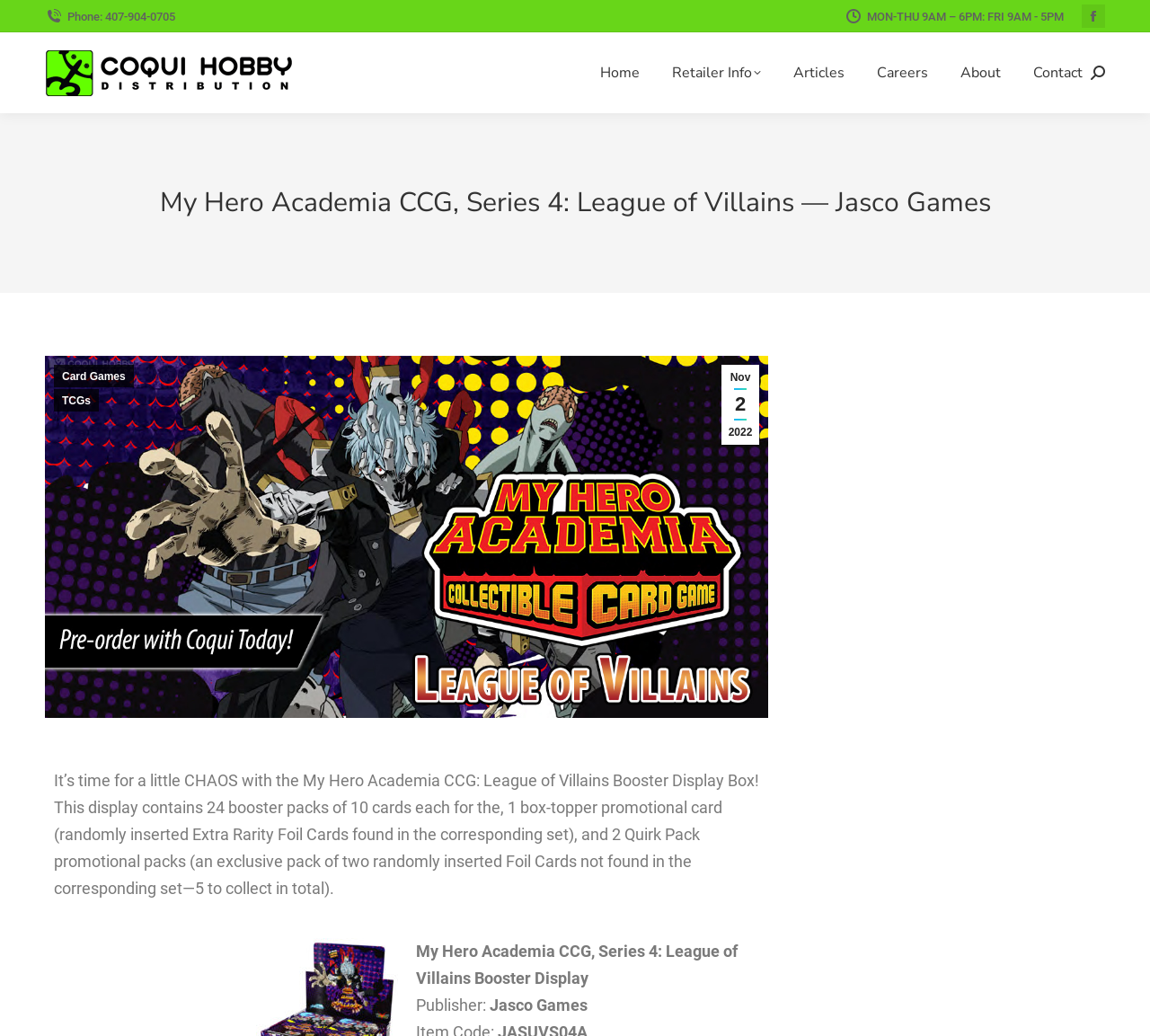What is the business hour on Friday?
Please craft a detailed and exhaustive response to the question.

I found the business hours by looking at the top section of the webpage, where the contact information is usually displayed. The static text element with the bounding box coordinates [0.754, 0.009, 0.925, 0.022] contains the business hours, and specifically, the Friday hour is '9AM - 5PM'.